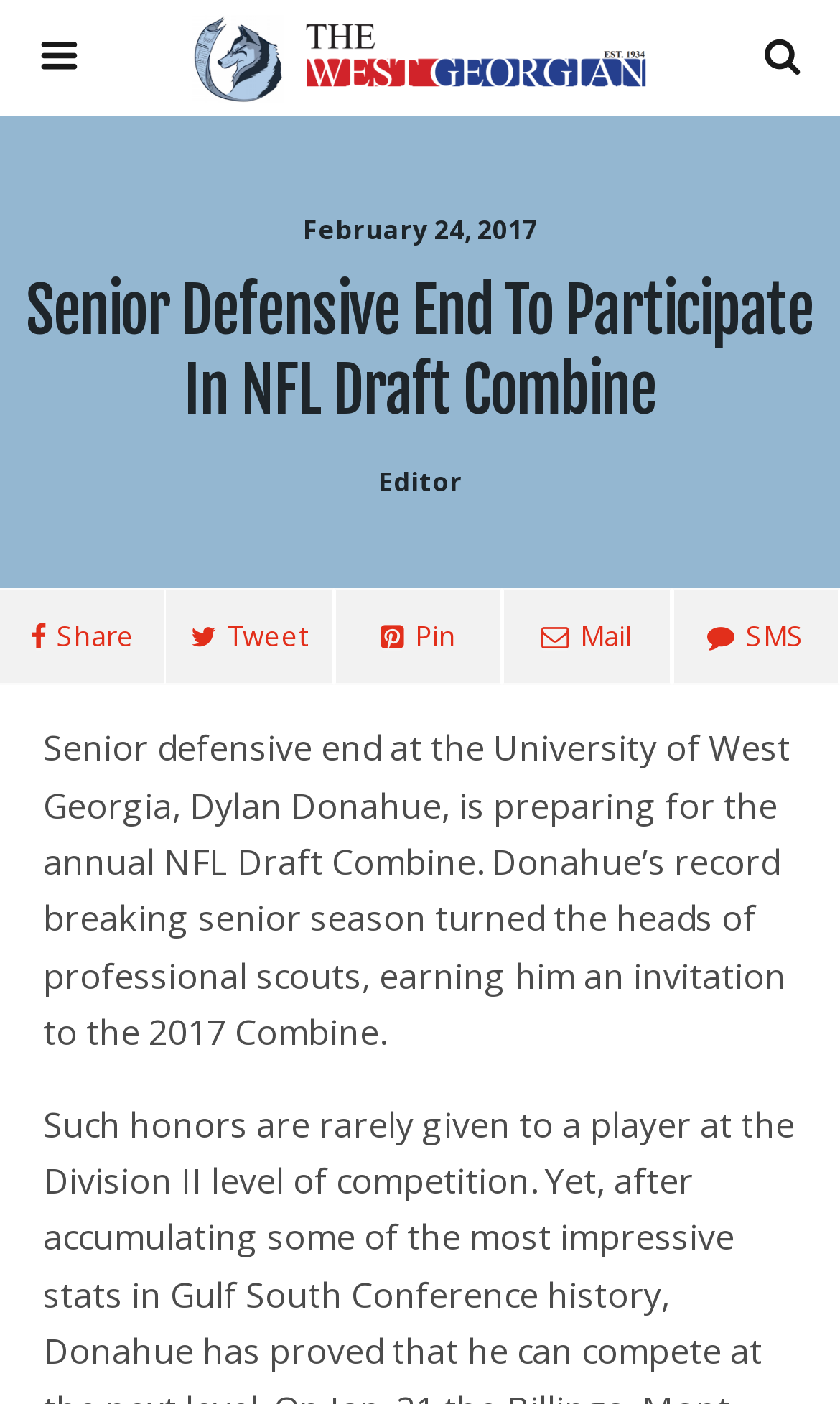Identify the bounding box of the UI element that matches this description: "Pin".

[0.397, 0.419, 0.598, 0.488]